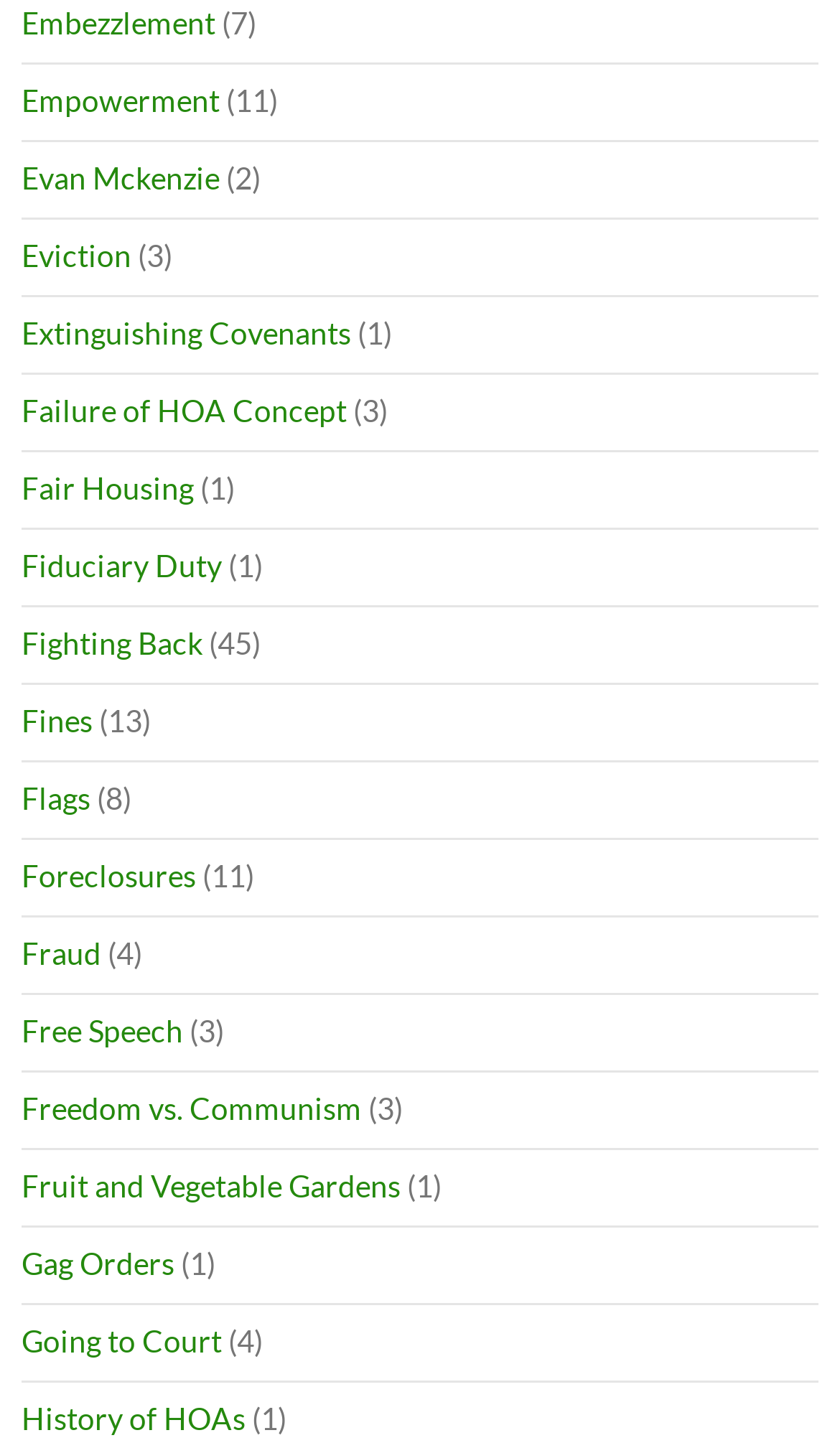Highlight the bounding box coordinates of the element you need to click to perform the following instruction: "Learn about Fair Housing."

[0.026, 0.325, 0.231, 0.35]